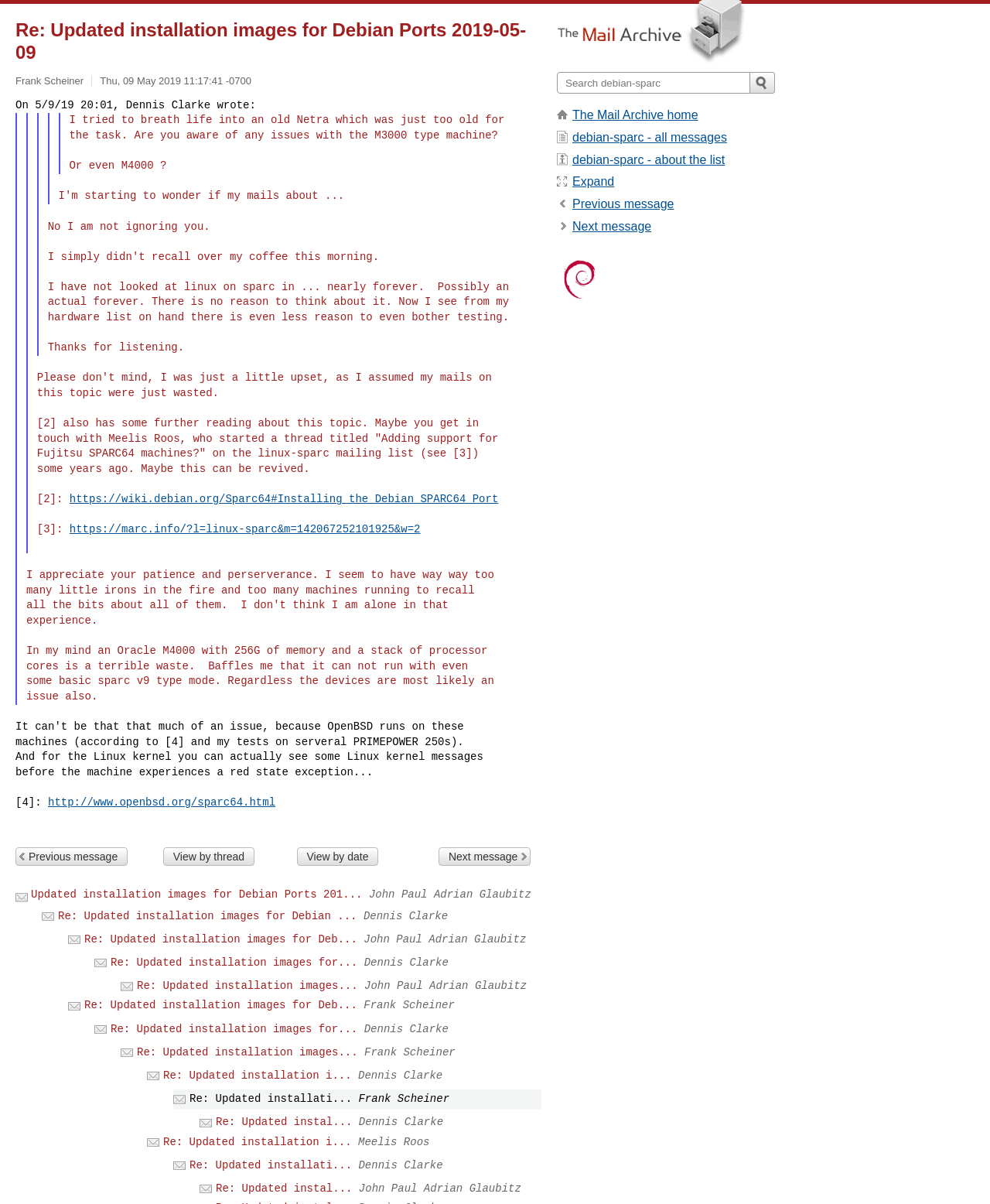Examine the image and give a thorough answer to the following question:
What is the relationship between the links and the text above them?

The links on the webpage, such as 'https://wiki.debian.org/Sparc64#Installing_the_Debian_SPARC64_Port', appear to be references or sources that support the text above them, providing additional information or context to the discussion.